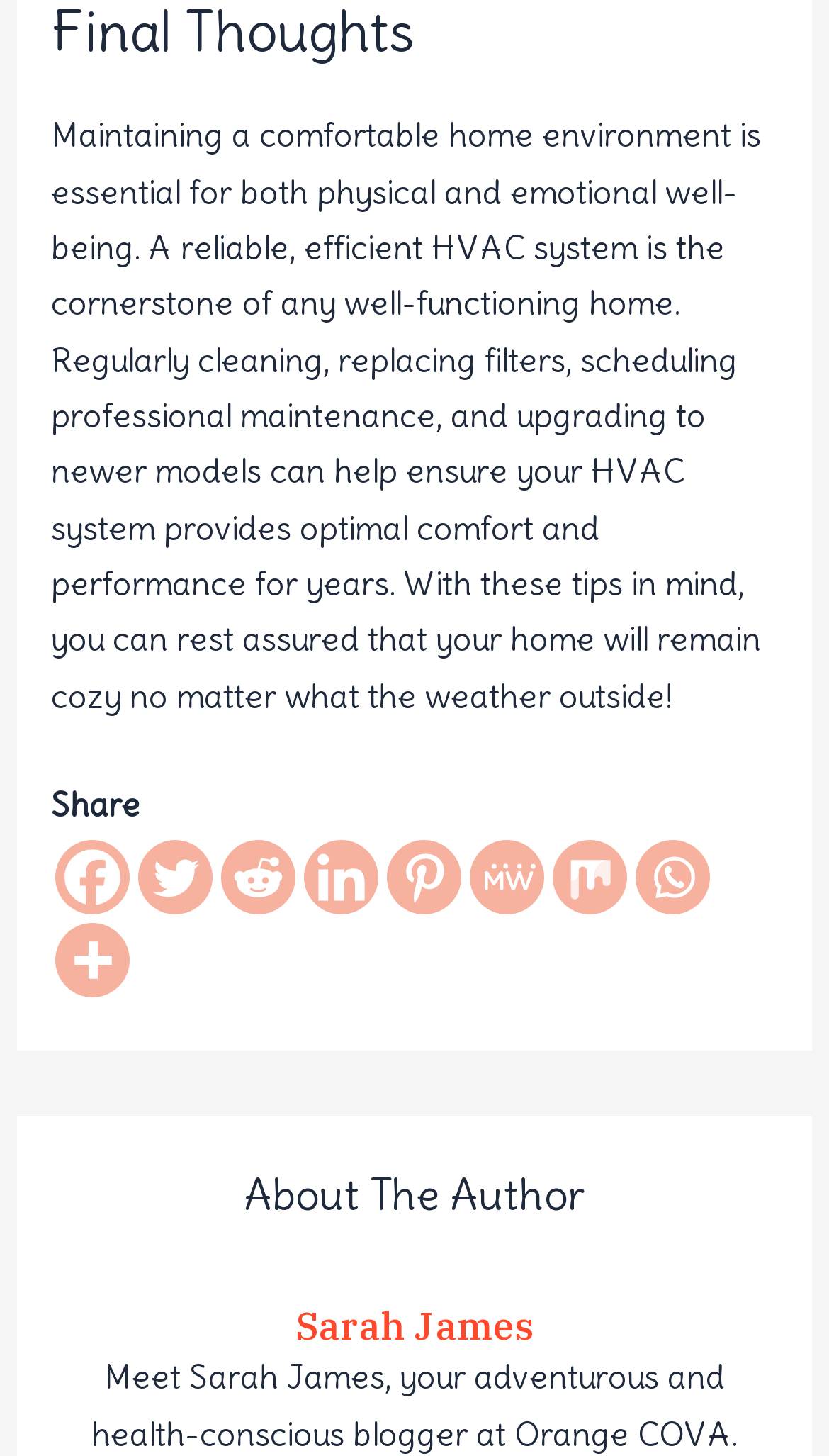Determine the bounding box coordinates of the UI element described by: "title="More"".

[0.066, 0.634, 0.156, 0.685]